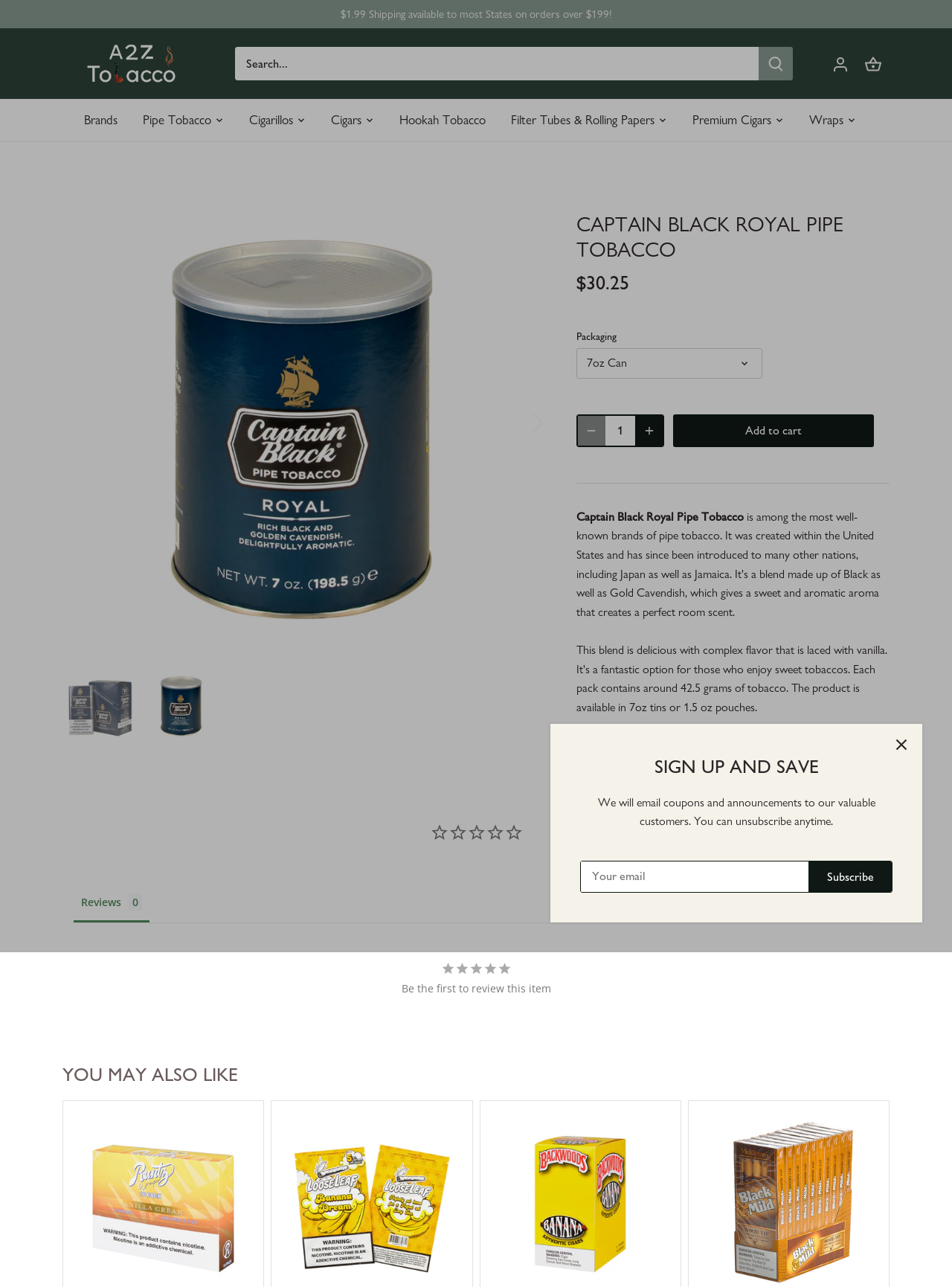What is the shipping cost for orders over $199?
Please provide a single word or phrase based on the screenshot.

$1.99